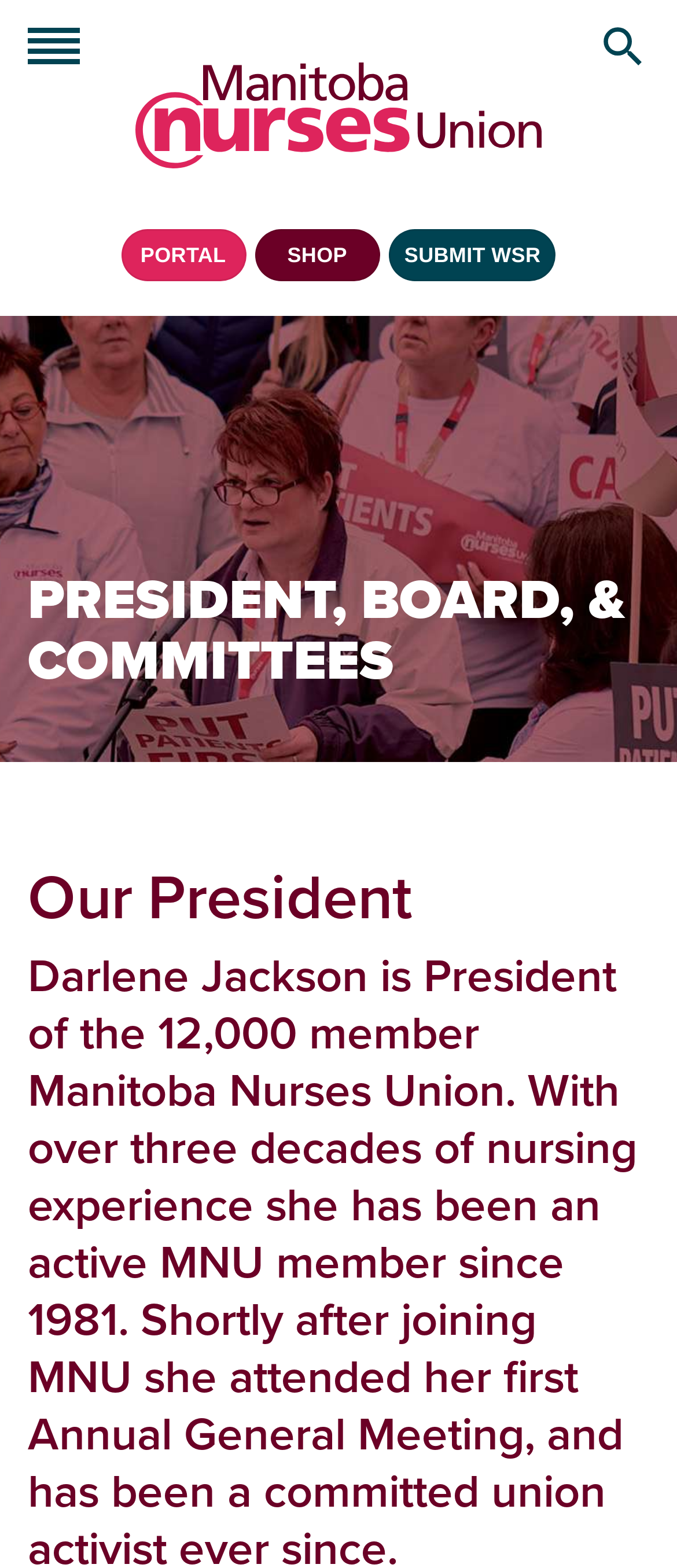Identify the main heading from the webpage and provide its text content.

Our President, Board, and Committees